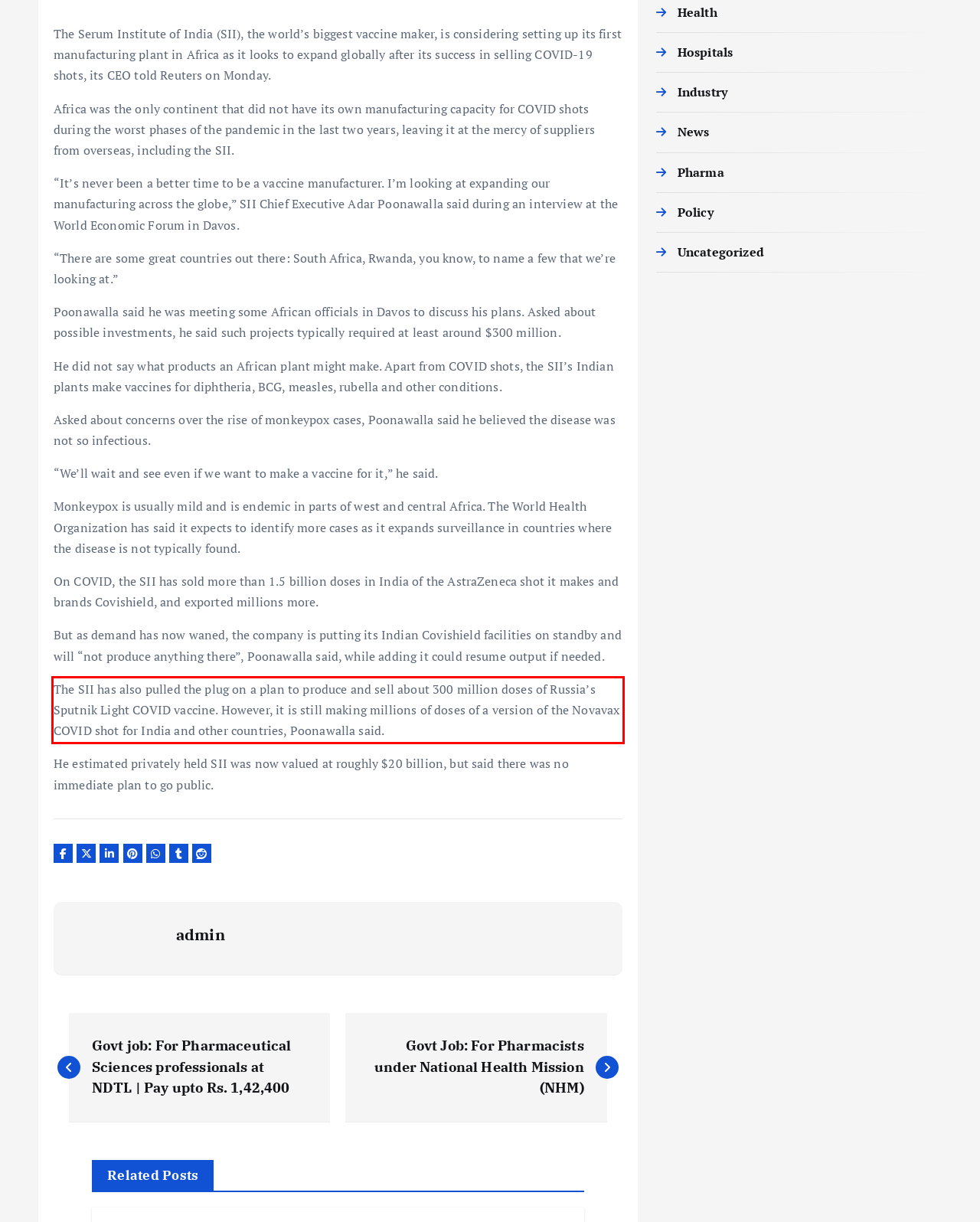Identify the text within the red bounding box on the webpage screenshot and generate the extracted text content.

The SII has also pulled the plug on a plan to produce and sell about 300 million doses of Russia’s Sputnik Light COVID vaccine. However, it is still making millions of doses of a version of the Novavax COVID shot for India and other countries, Poonawalla said.